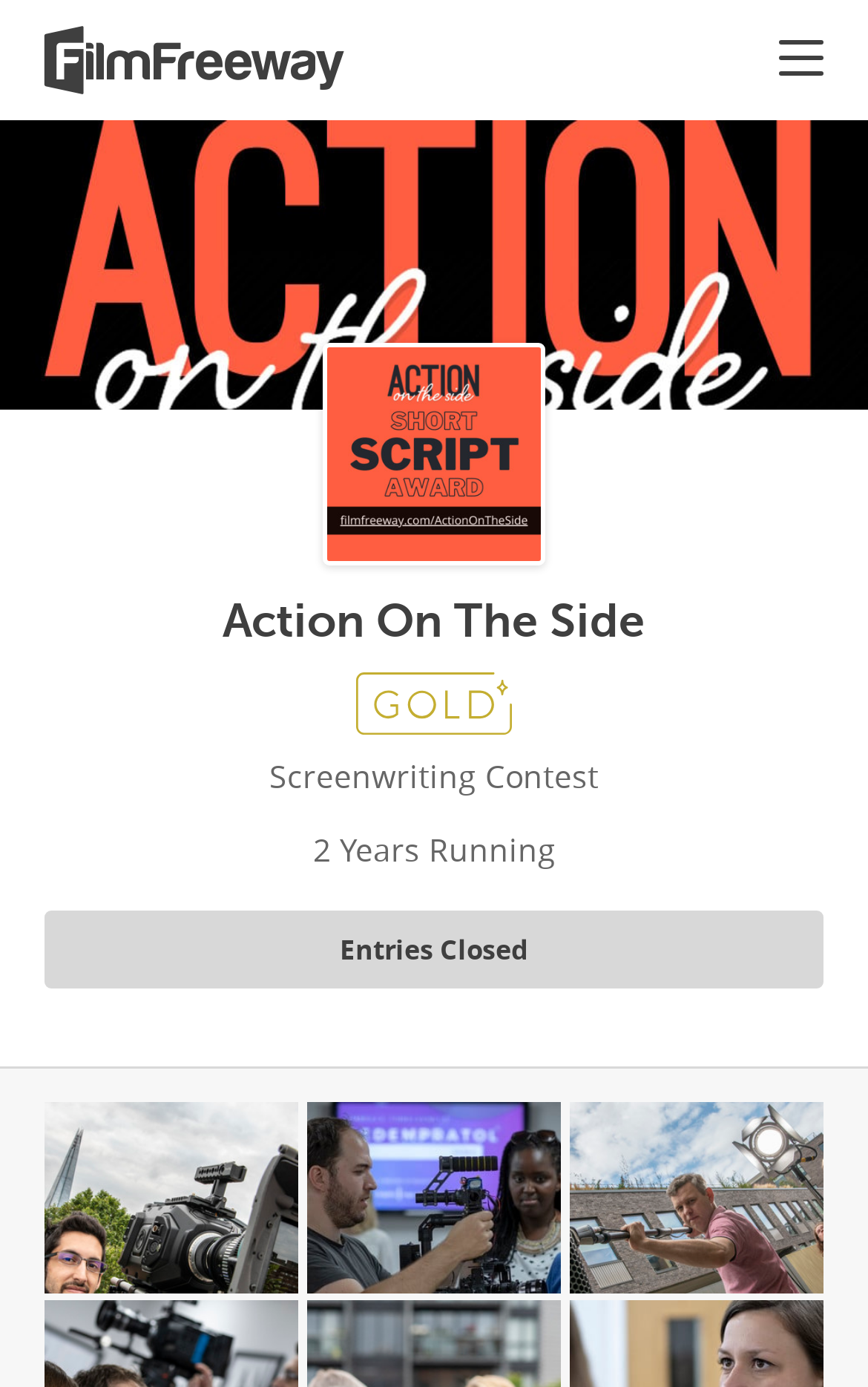Provide a brief response in the form of a single word or phrase:
How many images are there on the webpage?

3